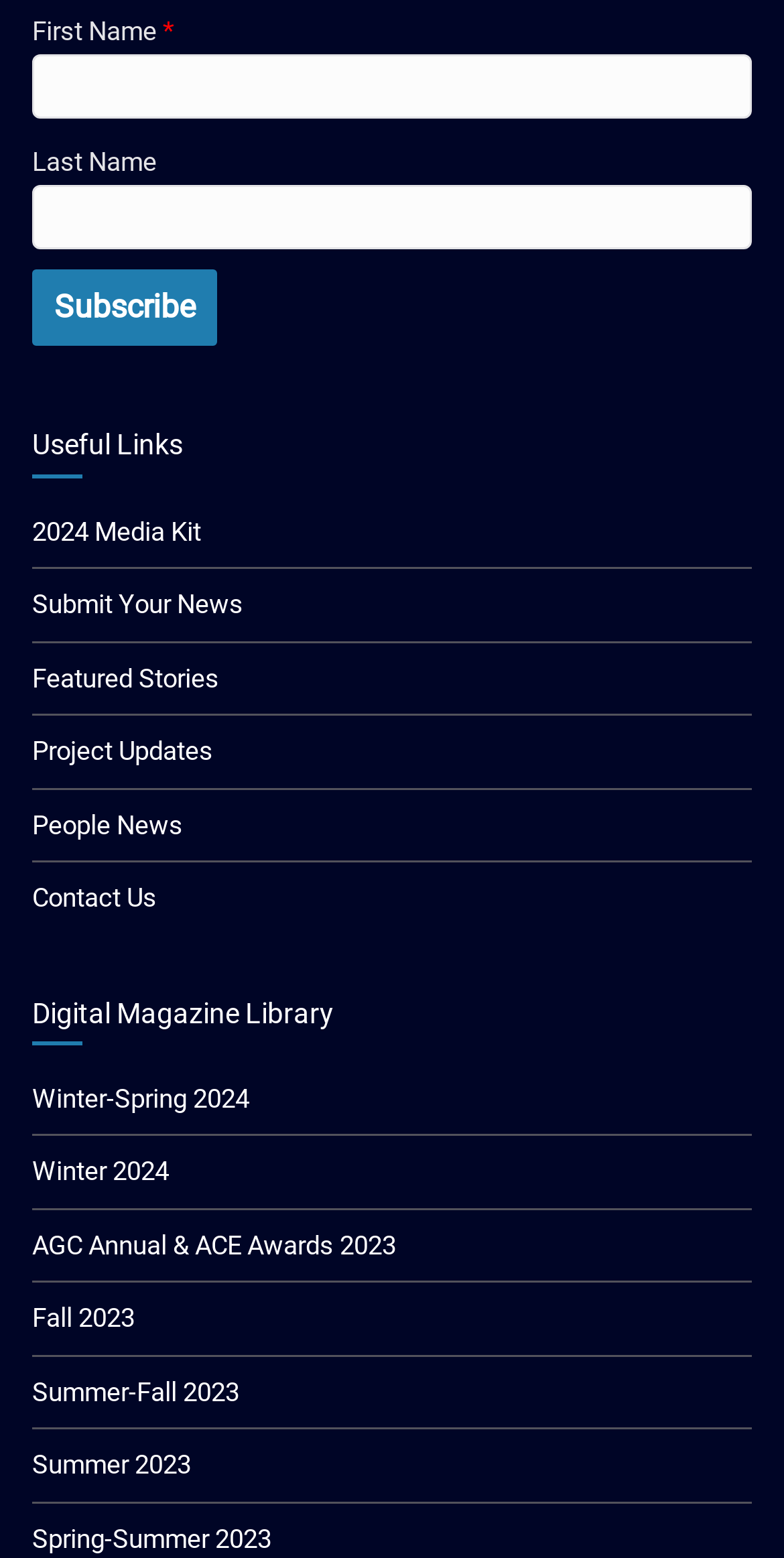Give the bounding box coordinates for this UI element: "parent_node: Last Name name="signup[last_name]"". The coordinates should be four float numbers between 0 and 1, arranged as [left, top, right, bottom].

[0.041, 0.119, 0.959, 0.161]